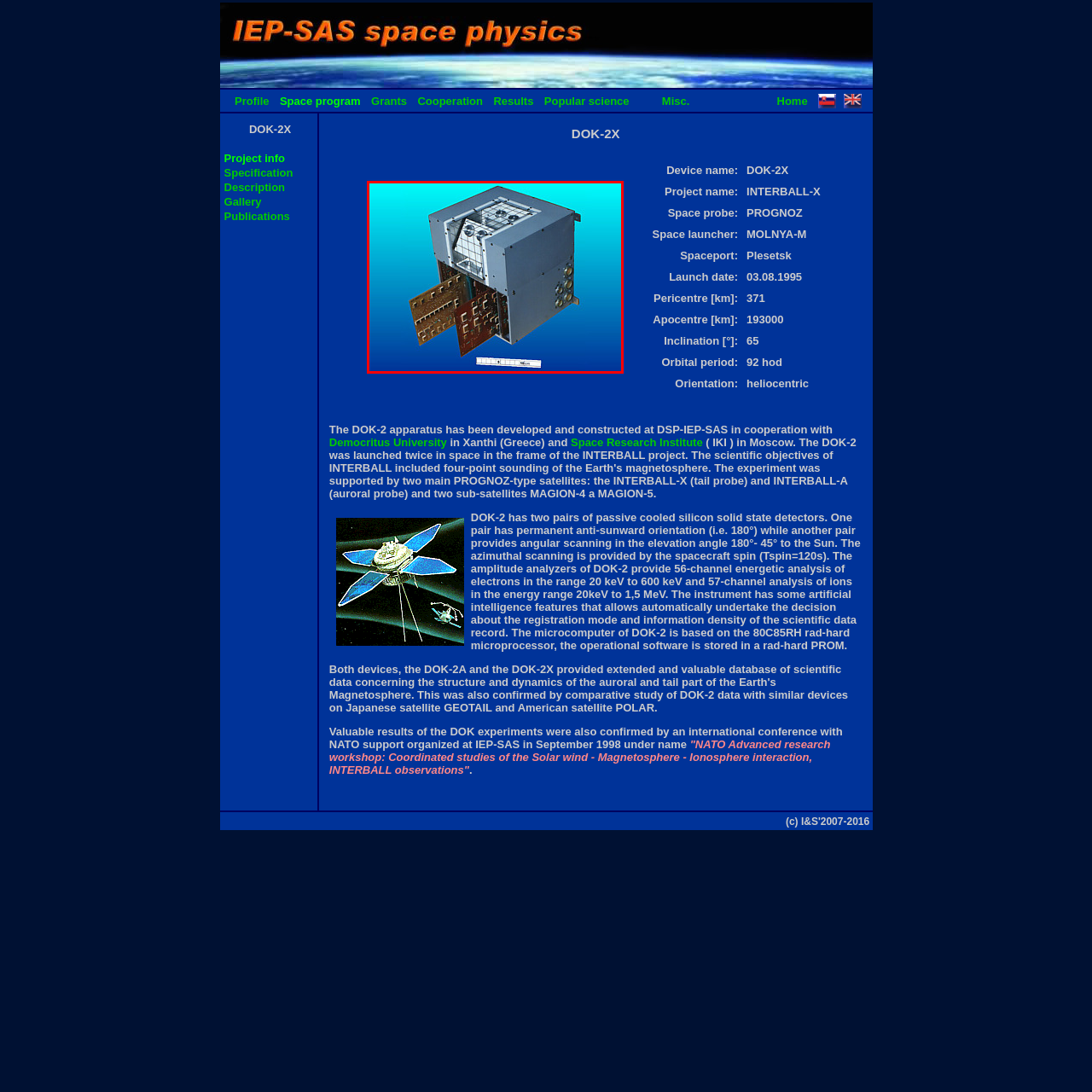From which spaceport was the DOK-2X launched? Focus on the image highlighted by the red bounding box and respond with a single word or a brief phrase.

Plesetsk